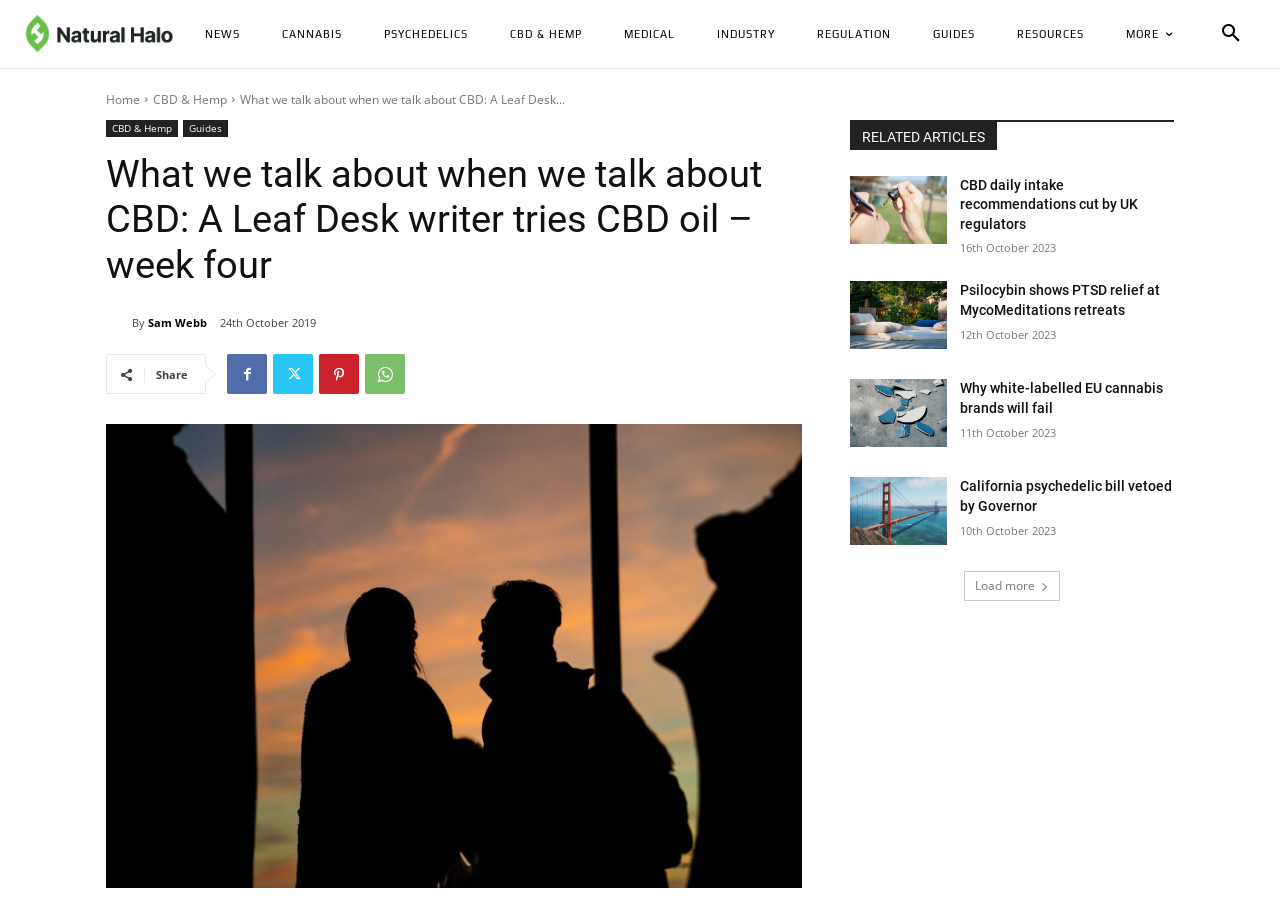Could you locate the bounding box coordinates for the section that should be clicked to accomplish this task: "Share the article".

[0.122, 0.408, 0.147, 0.425]